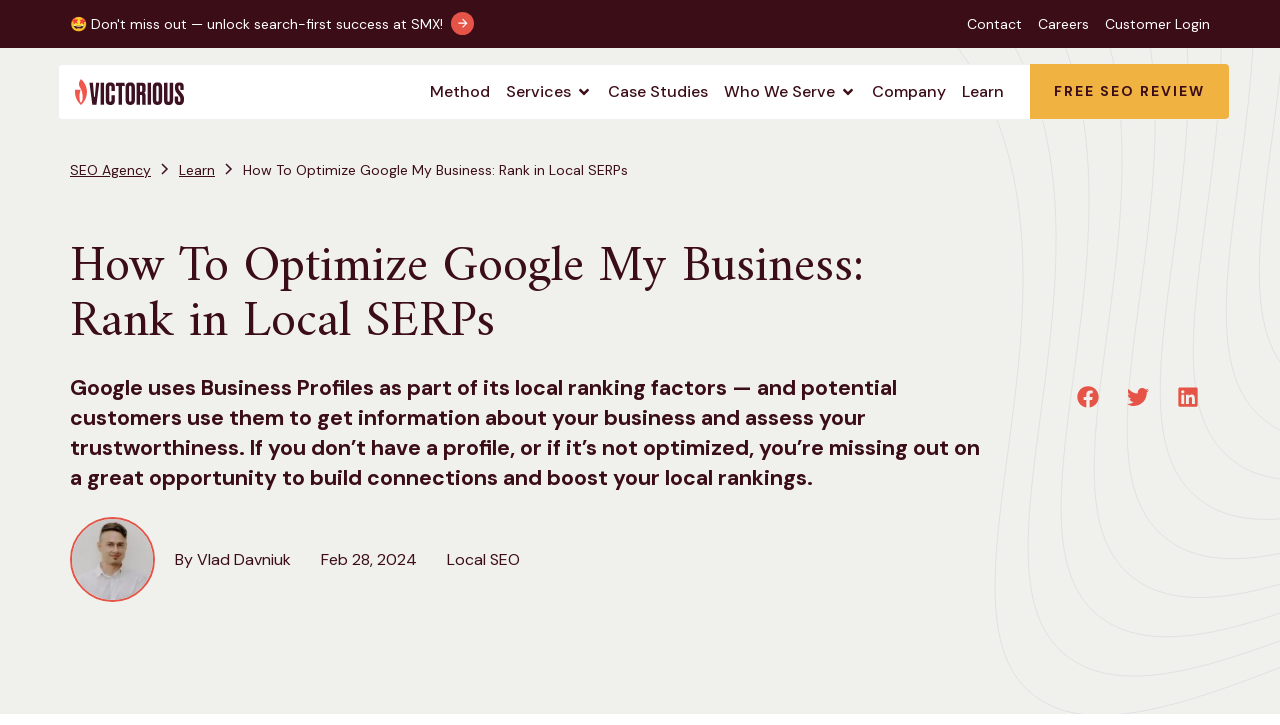Identify the main heading of the webpage and provide its text content.

How To Optimize Google My Business: Rank in Local SERPs